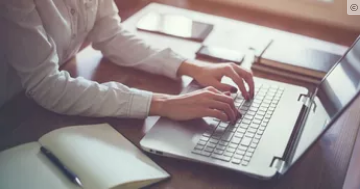Offer a detailed narrative of the scene depicted in the image.

In this image, a person is focused on typing at a laptop computer, showcasing a productive work environment. The individual’s hands rest on the keyboard, poised to input information. A soft and natural light filters into the space, illuminating the warm wooden desk adorned with various items, including a notebook, a tablet, and a smartphone, suggesting a blend of digital and traditional work tools. This scene captures the essence of modern productivity, emphasizing the integration of technology in everyday tasks. The overall atmosphere conveys a sense of calm concentration, making it an inviting representation of the contemporary workspace.